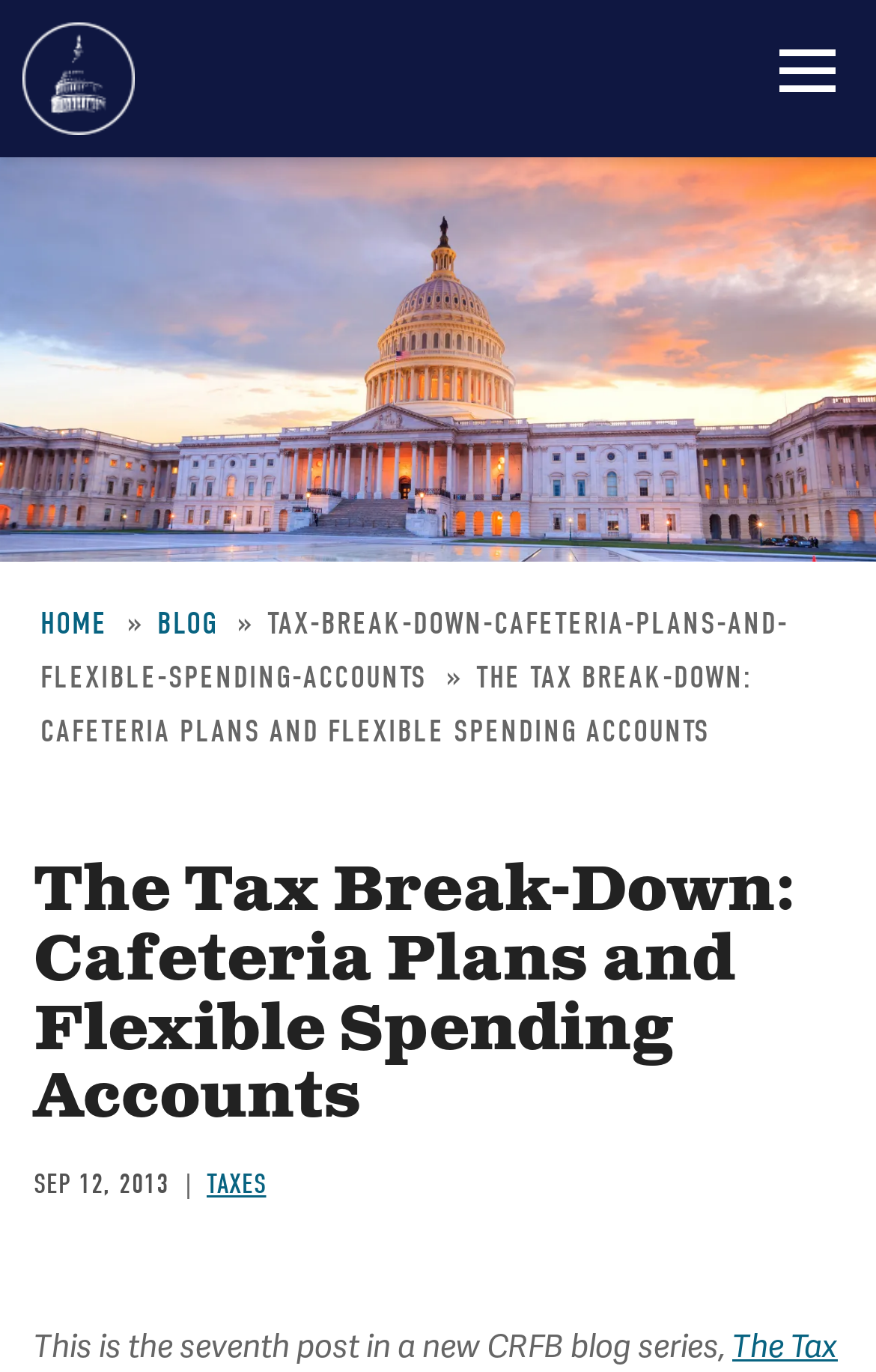What is the date of the blog post?
From the screenshot, provide a brief answer in one word or phrase.

SEP 12, 2013